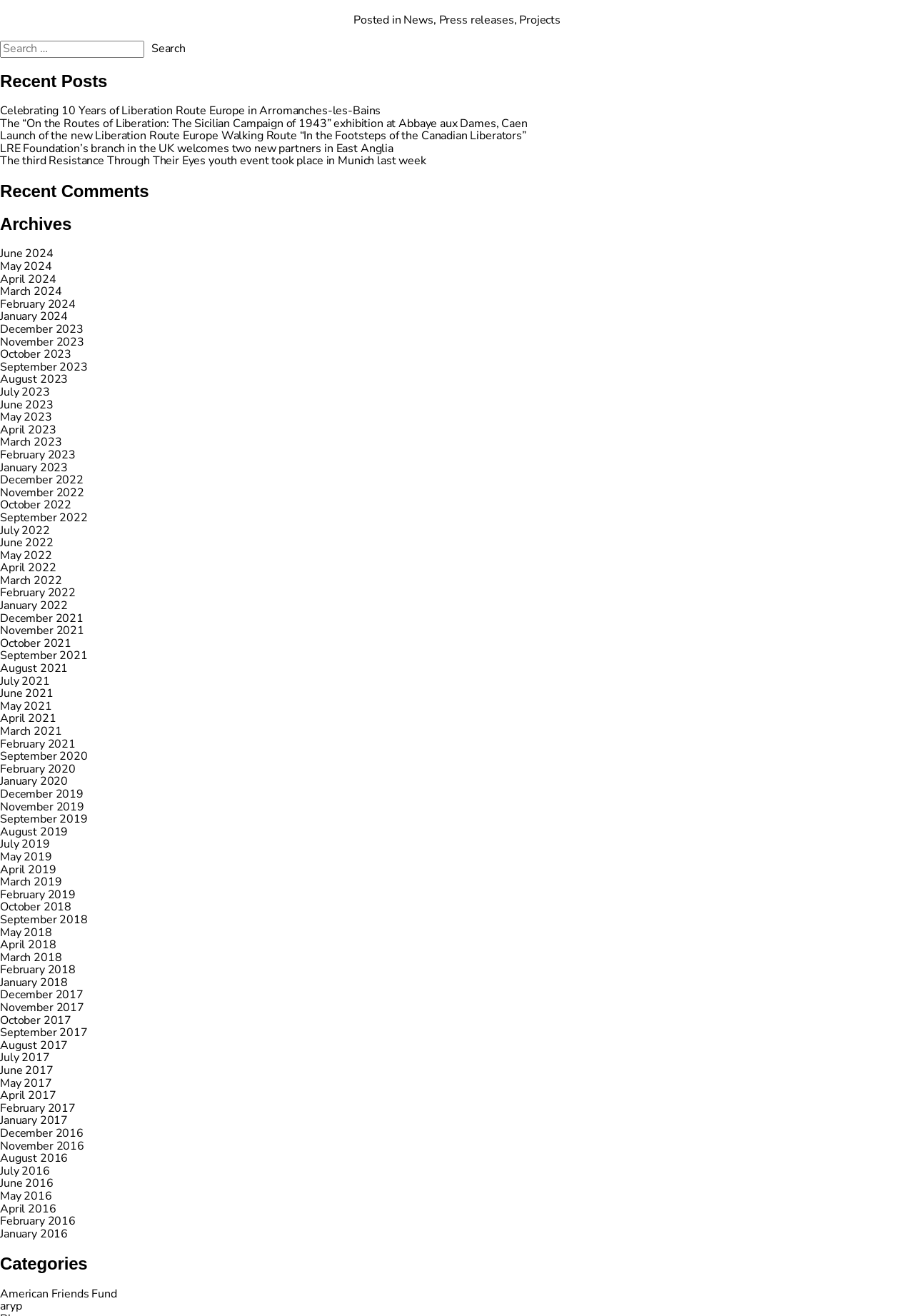Can you pinpoint the bounding box coordinates for the clickable element required for this instruction: "View News"? The coordinates should be four float numbers between 0 and 1, i.e., [left, top, right, bottom].

[0.442, 0.009, 0.474, 0.021]